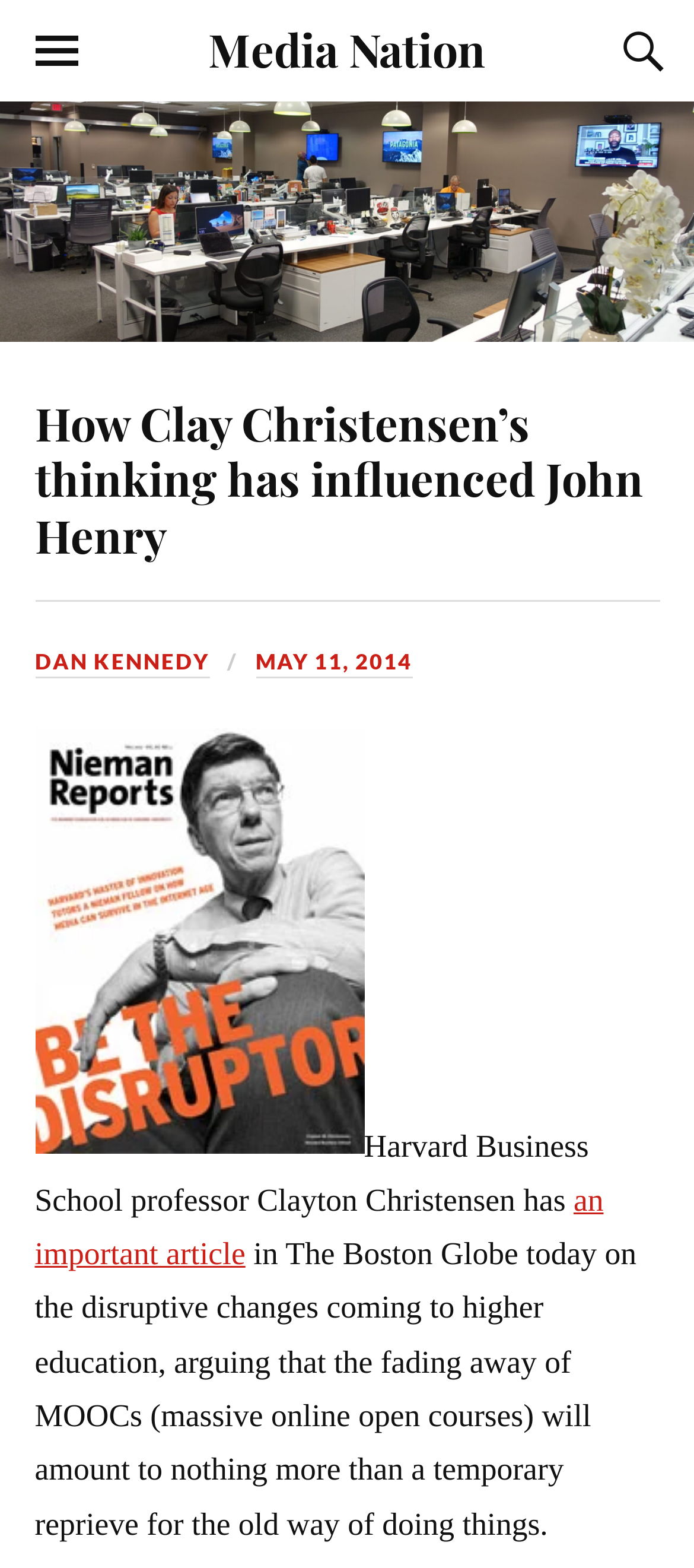What is the name of the professor mentioned in the article? Examine the screenshot and reply using just one word or a brief phrase.

Clayton Christensen